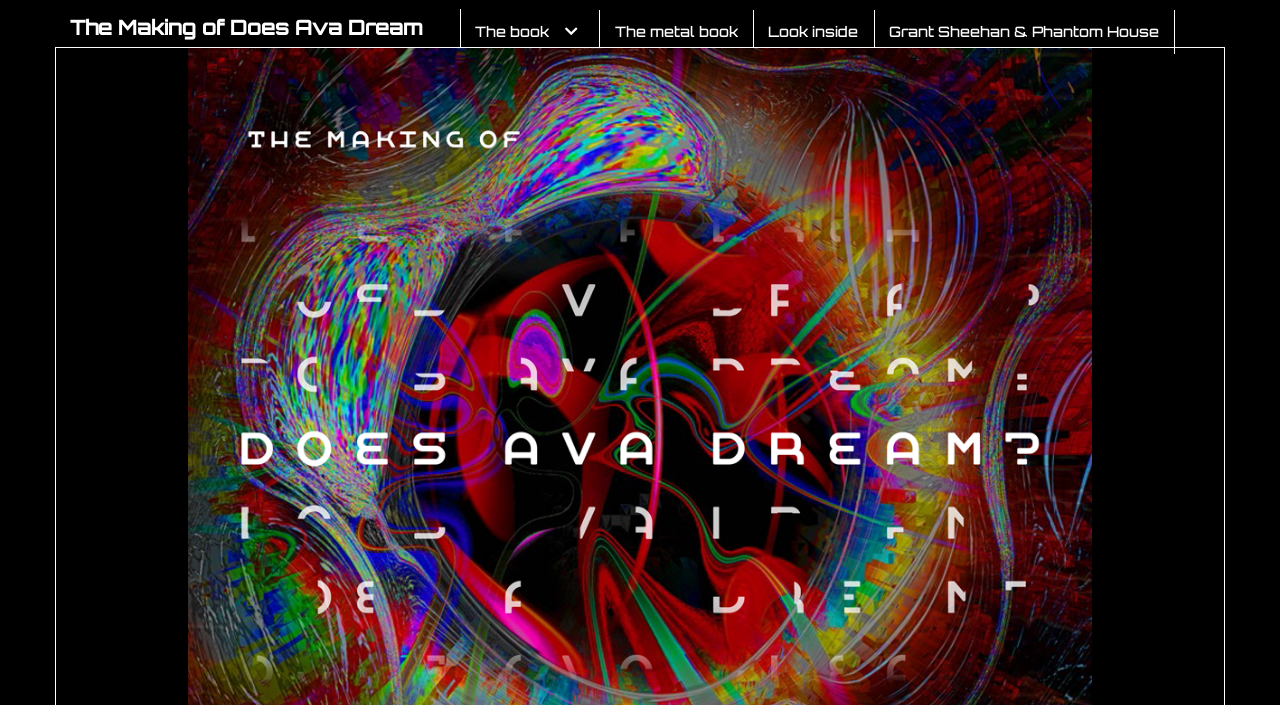Identify the bounding box of the HTML element described as: "Grant Sheehan & Phantom House".

[0.683, 0.028, 0.917, 0.062]